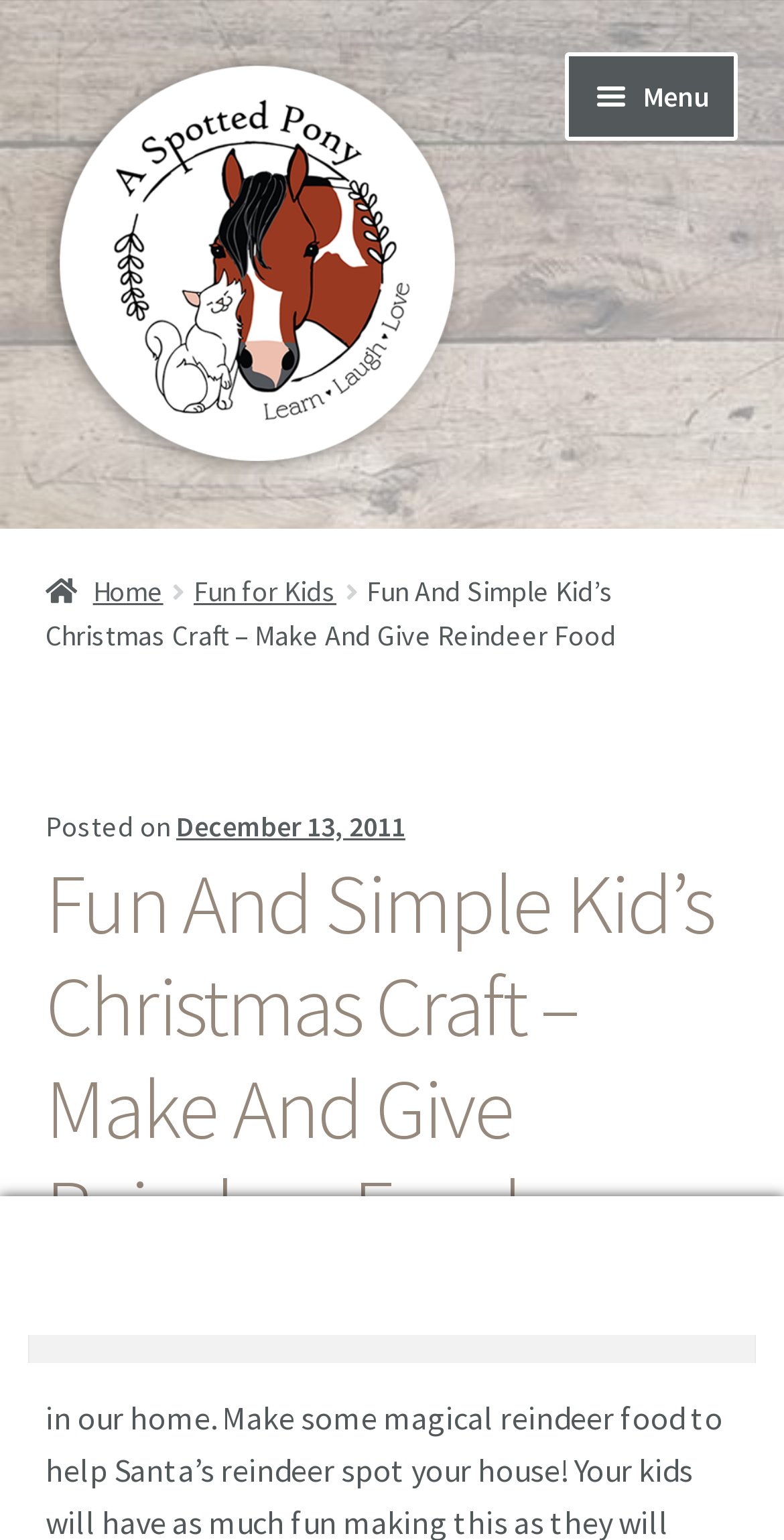Give the bounding box coordinates for the element described by: "December 13, 2011January 10, 2024".

[0.225, 0.525, 0.517, 0.548]